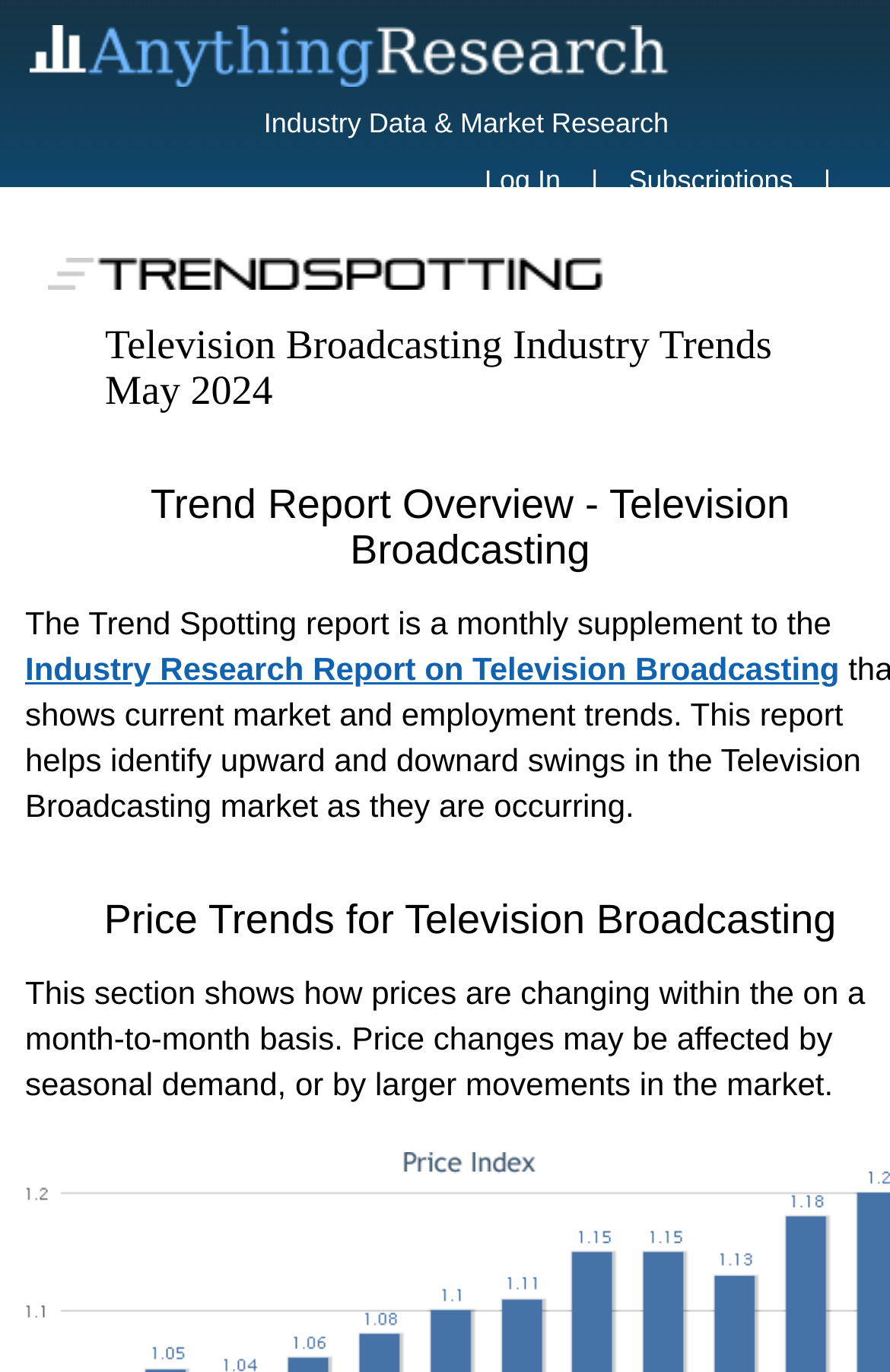Pinpoint the bounding box coordinates of the element you need to click to execute the following instruction: "view Industry Research". The bounding box should be represented by four float numbers between 0 and 1, in the format [left, top, right, bottom].

[0.488, 0.228, 0.789, 0.252]